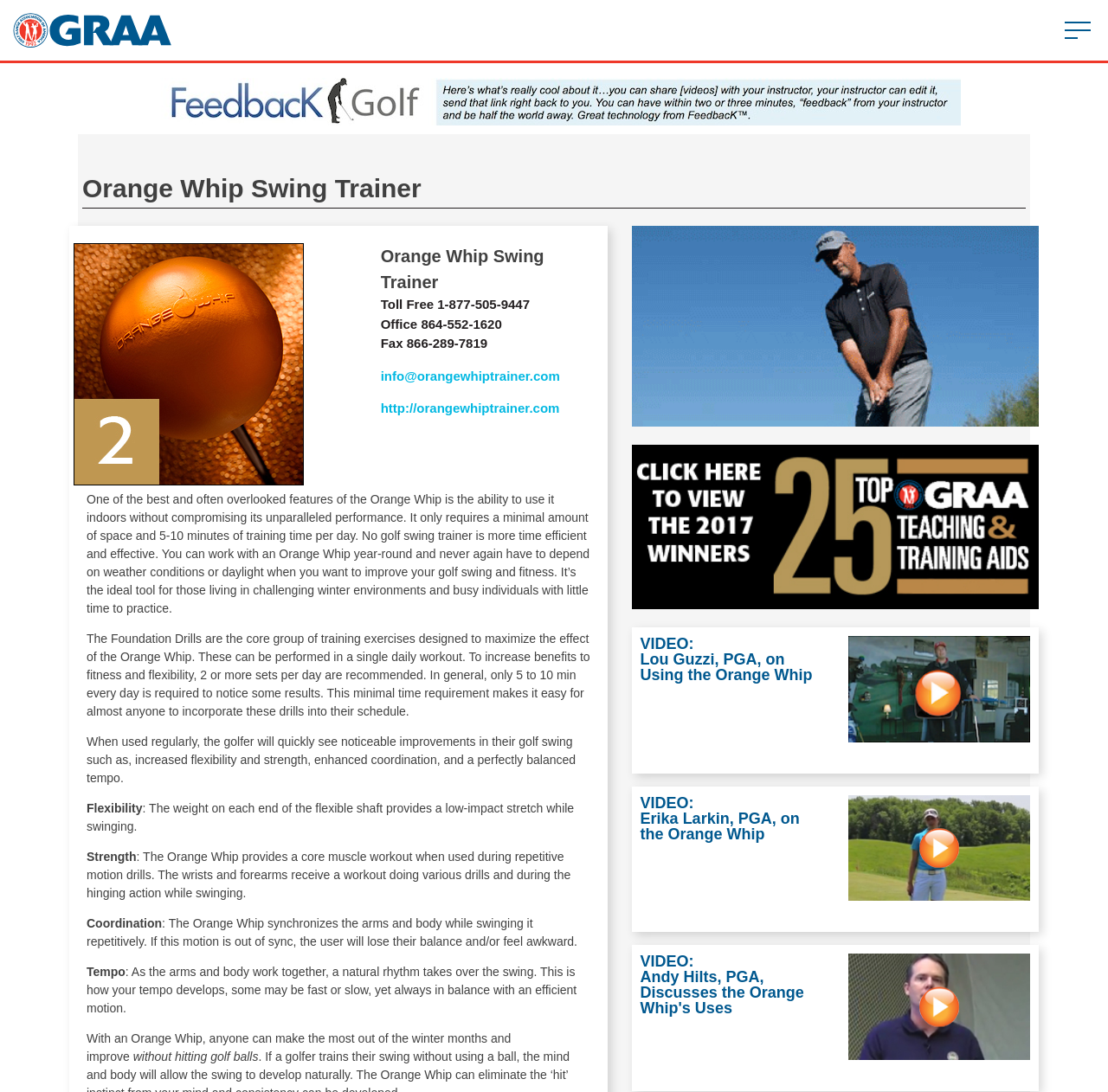Given the element description: "http://orangewhiptrainer.com", predict the bounding box coordinates of this UI element. The coordinates must be four float numbers between 0 and 1, given as [left, top, right, bottom].

[0.344, 0.367, 0.505, 0.38]